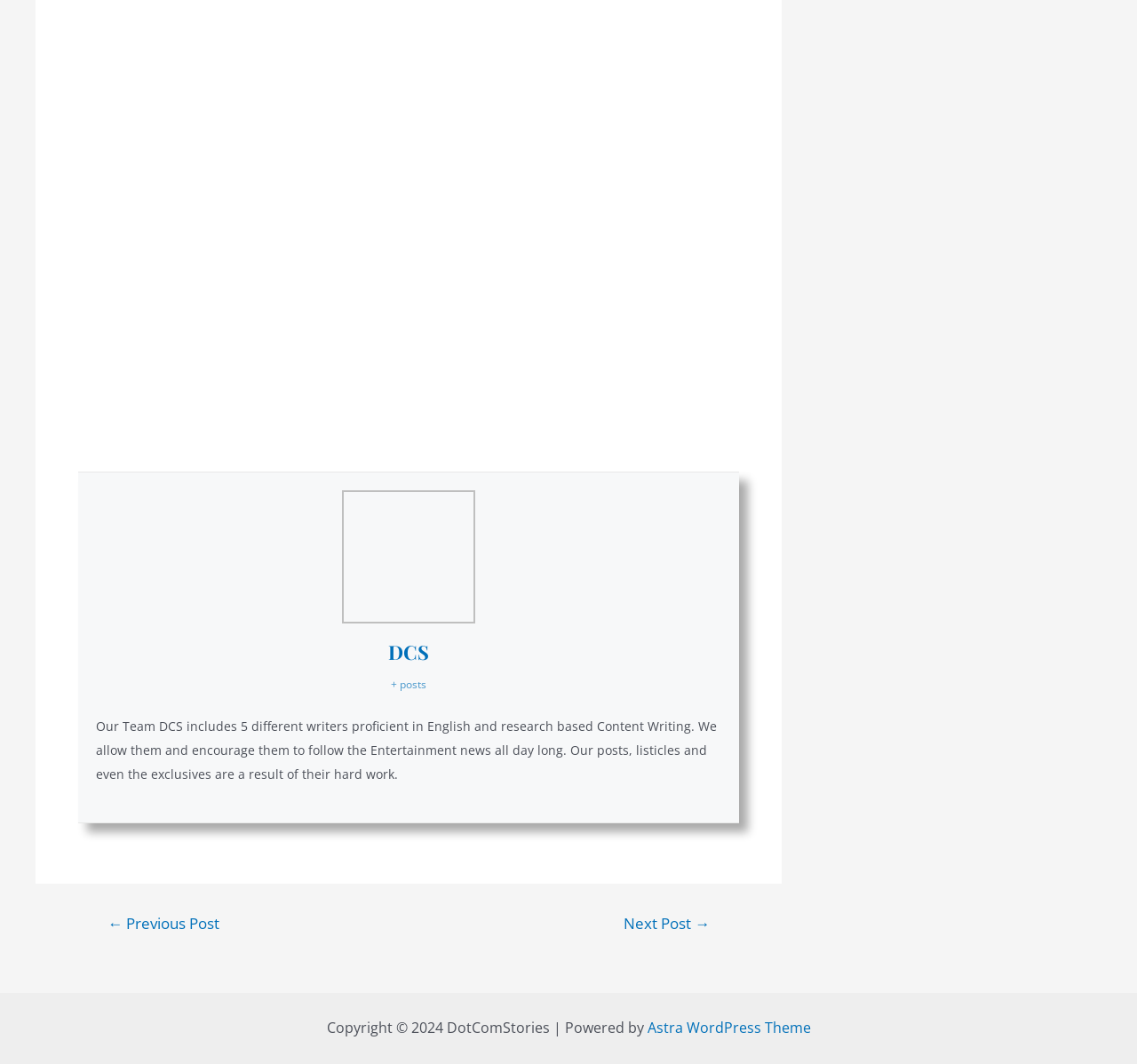From the details in the image, provide a thorough response to the question: What is the purpose of the team?

The purpose of the team is mentioned in the static text 'Our Team DCS includes 5 different writers proficient in English and research based Content Writing.' which indicates that the team is involved in content writing.